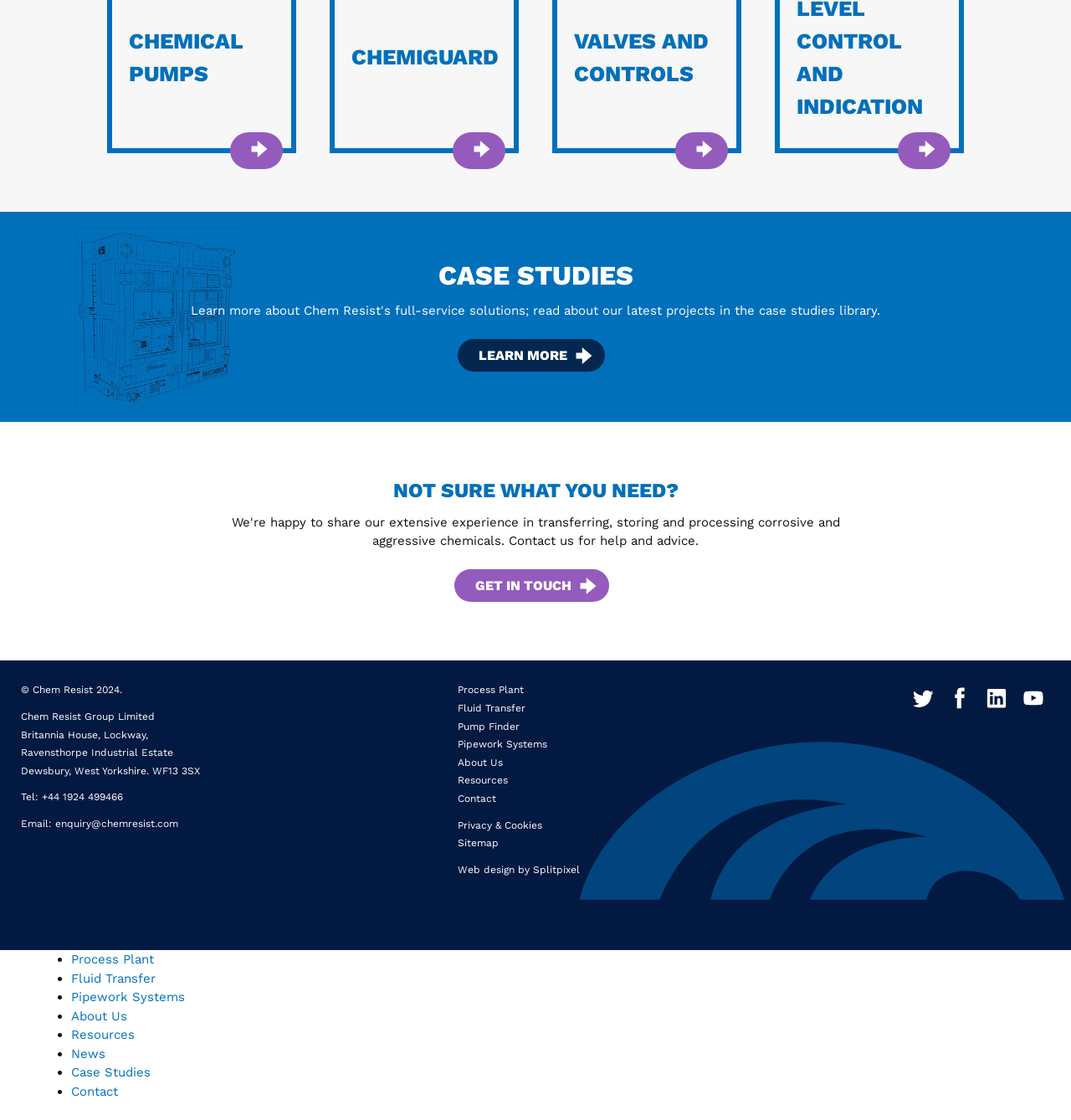Please indicate the bounding box coordinates for the clickable area to complete the following task: "Read more about Maui Wowie THCA Flower". The coordinates should be specified as four float numbers between 0 and 1, i.e., [left, top, right, bottom].

None